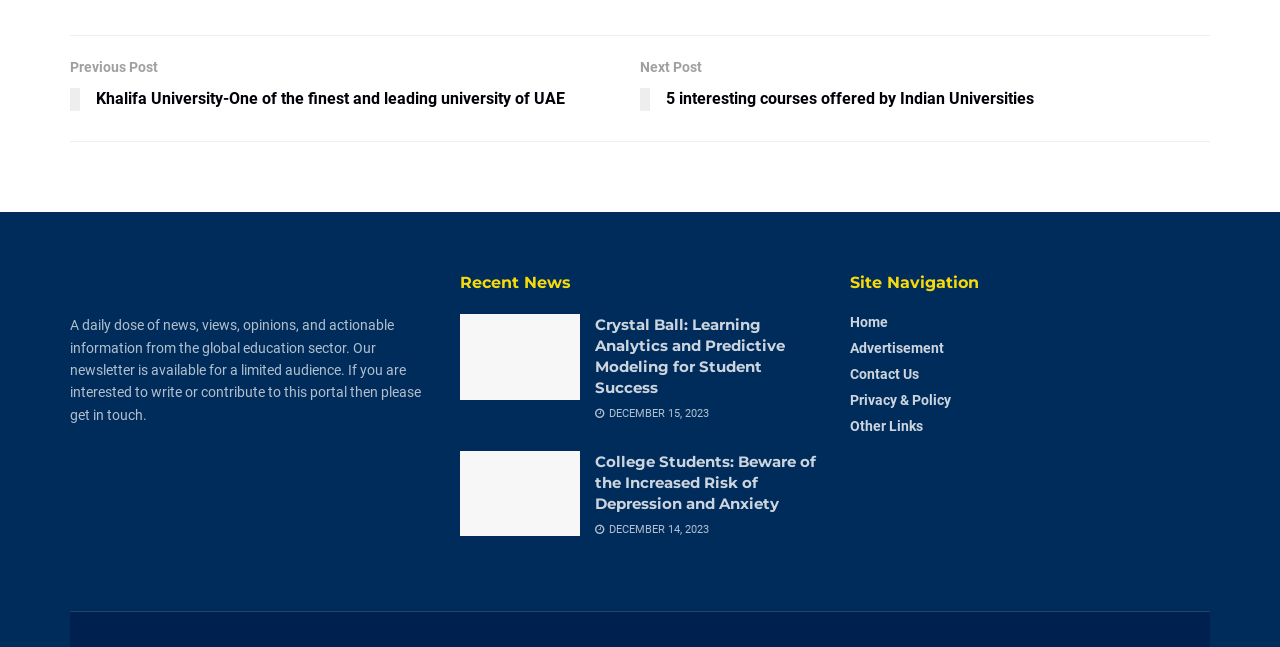Determine the bounding box coordinates of the region to click in order to accomplish the following instruction: "read about college students and depression". Provide the coordinates as four float numbers between 0 and 1, specifically [left, top, right, bottom].

[0.359, 0.696, 0.453, 0.829]